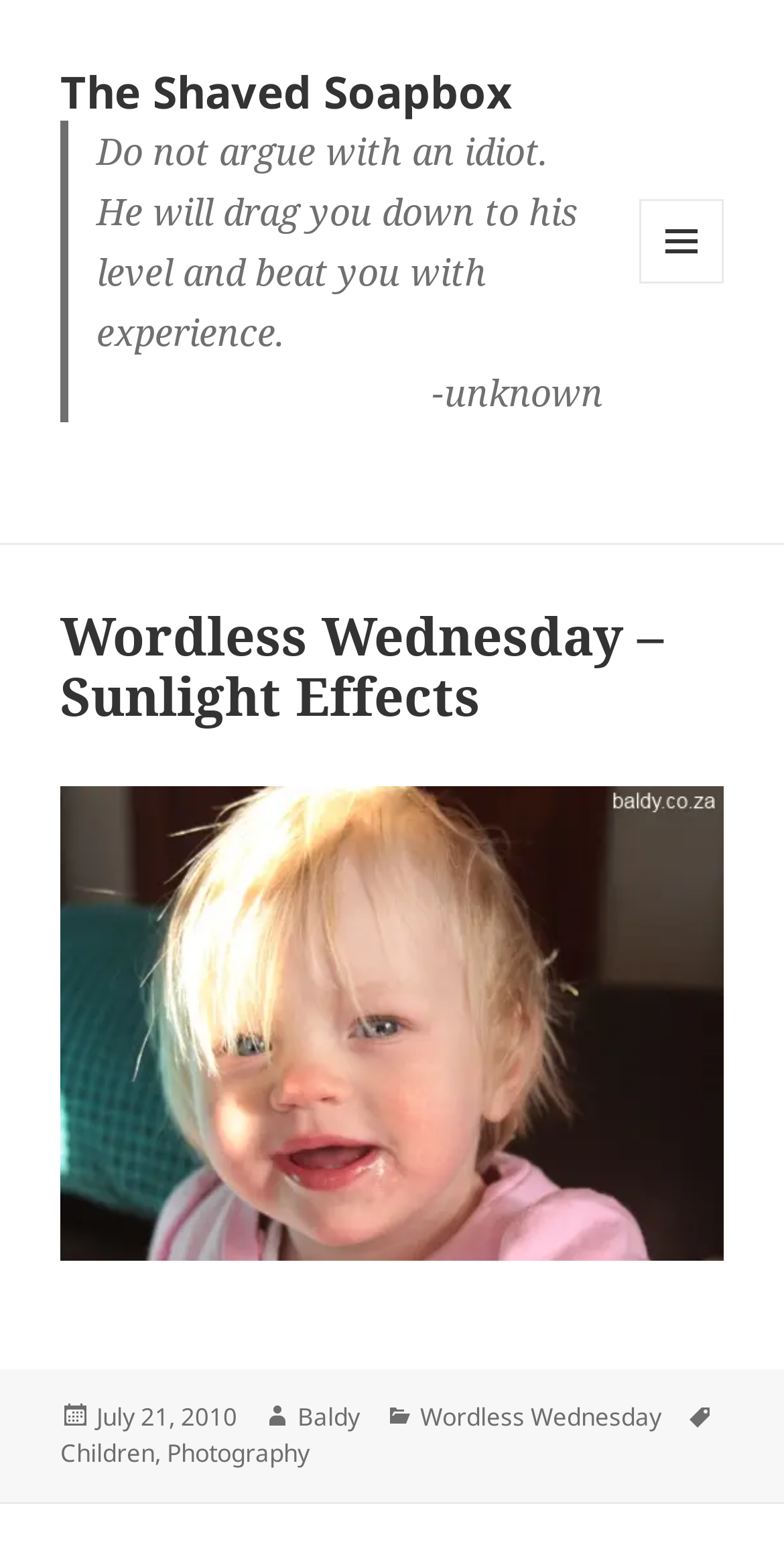When was the post published?
Please provide an in-depth and detailed response to the question.

The publication date of the post is mentioned in the footer section, where it says 'Posted on' followed by a link to 'July 21, 2010'.